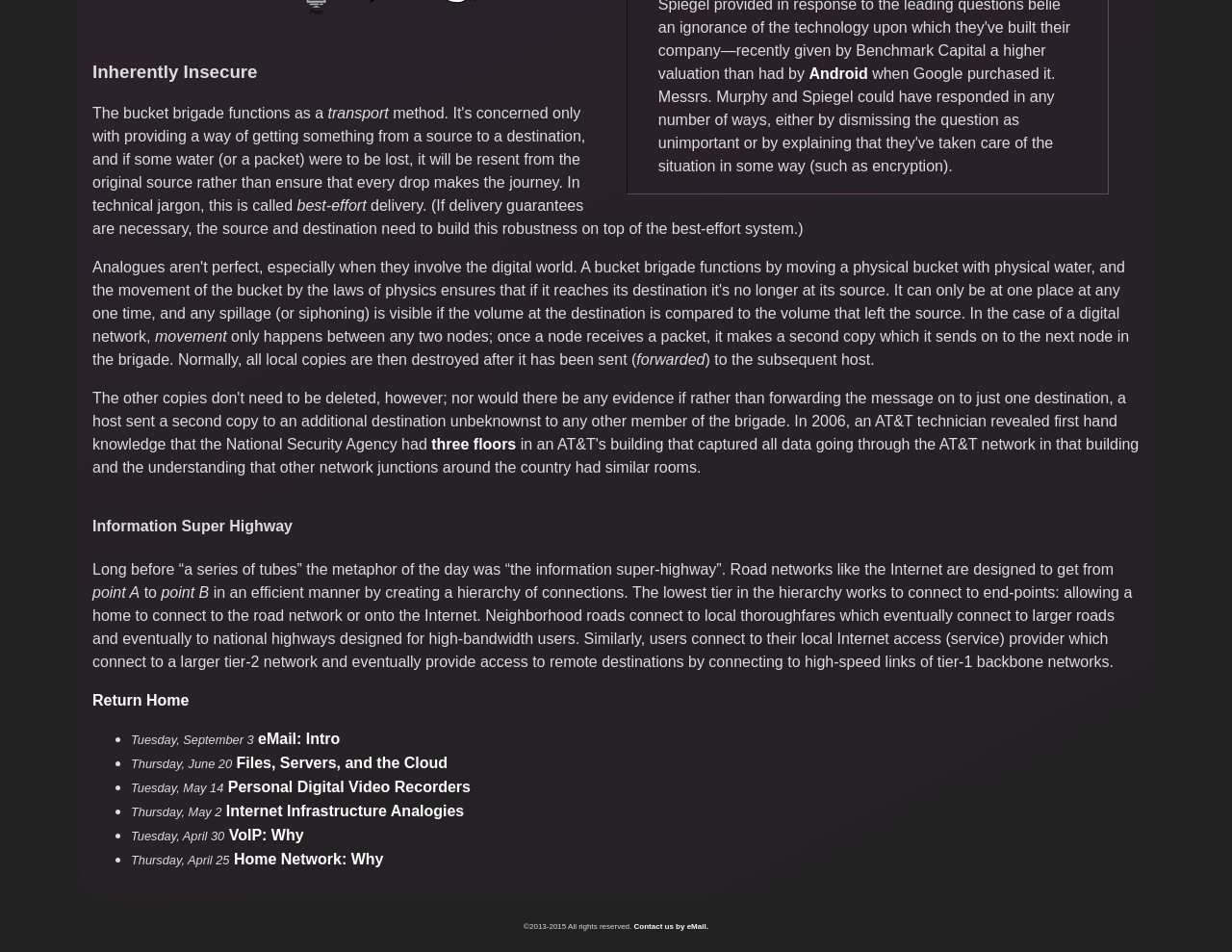Please find the bounding box coordinates of the element that needs to be clicked to perform the following instruction: "Go to 'Return Home'". The bounding box coordinates should be four float numbers between 0 and 1, represented as [left, top, right, bottom].

[0.075, 0.727, 0.153, 0.744]